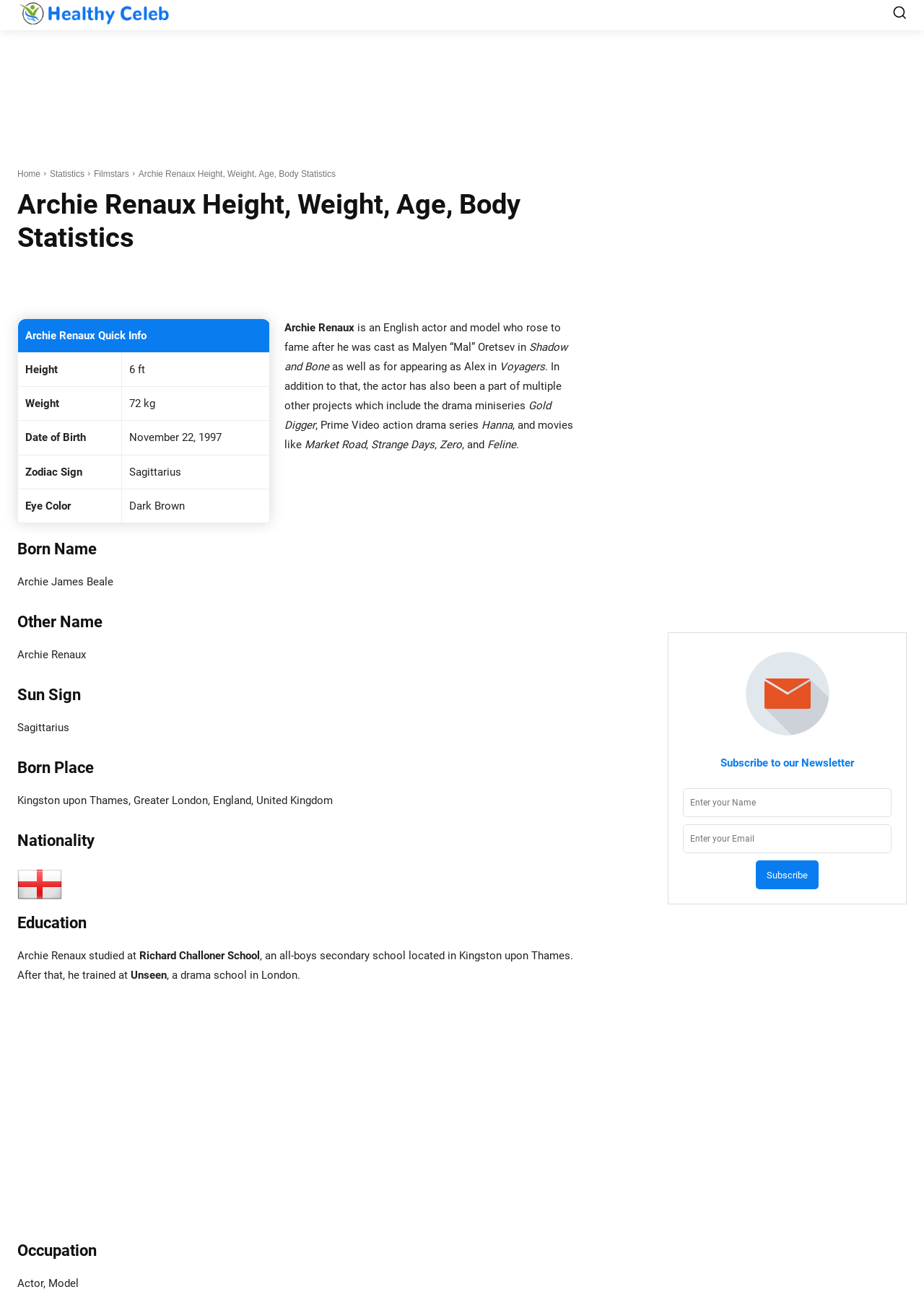Please extract the title of the webpage.

Archie Renaux Height, Weight, Age, Body Statistics